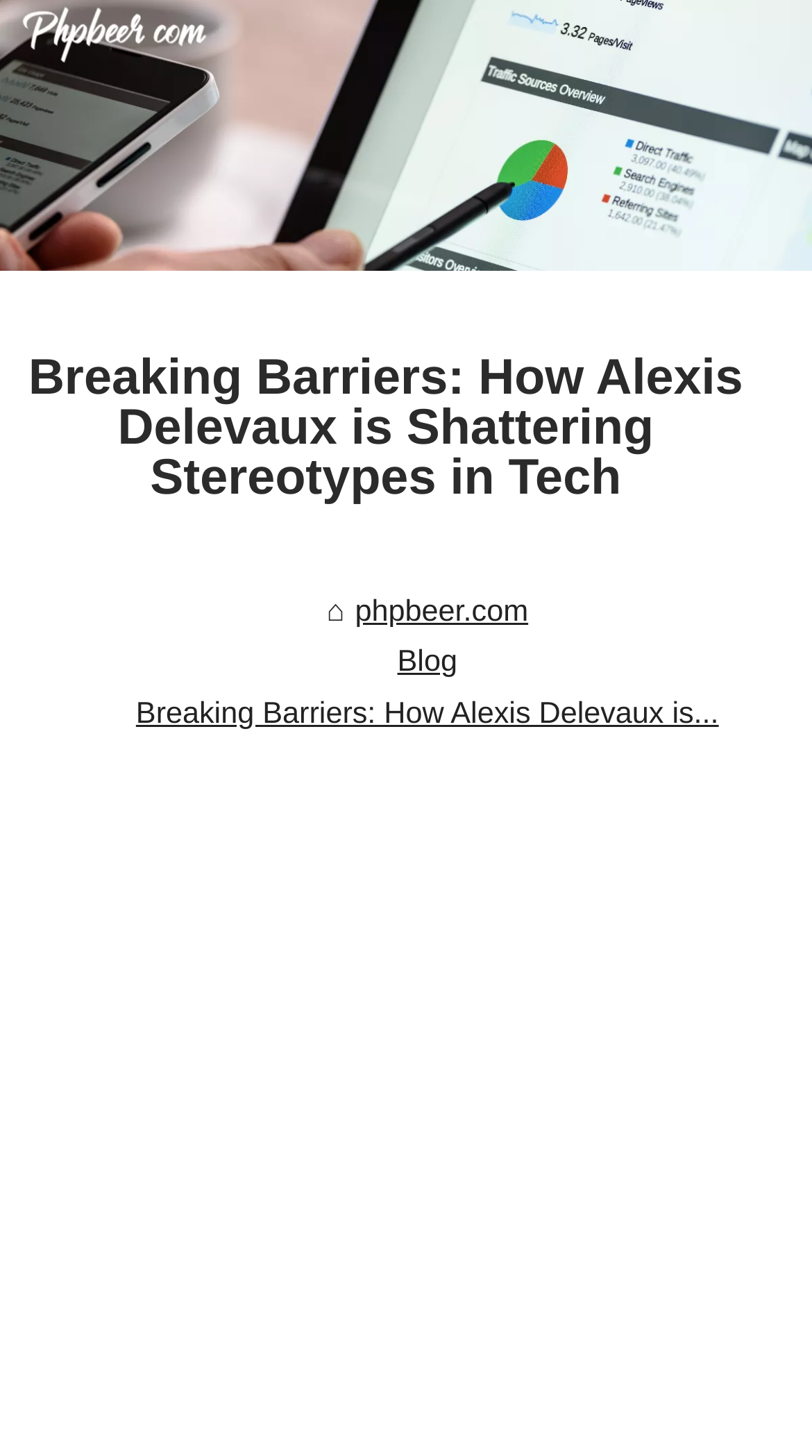Determine the main text heading of the webpage and provide its content.

Breaking Barriers: How Alexis Delevaux is Shattering Stereotypes in Tech